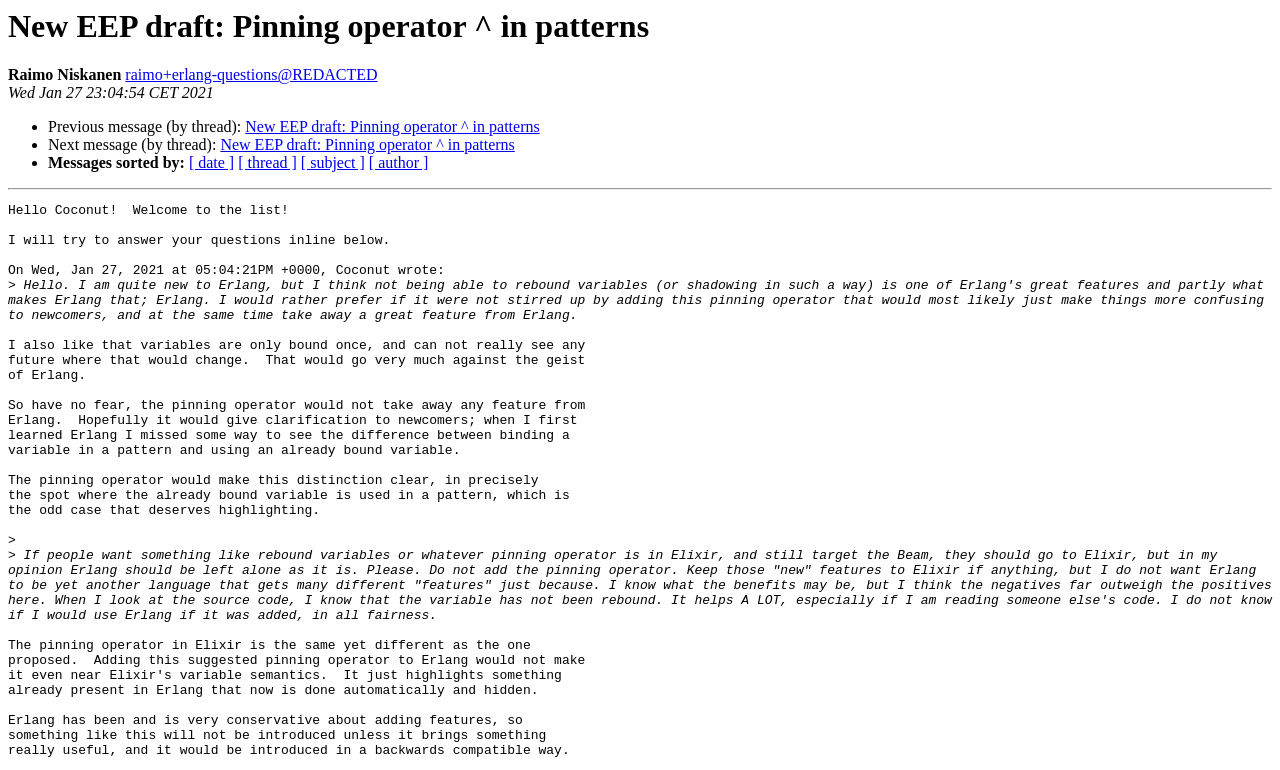Using the element description: "Share on Facebook", determine the bounding box coordinates. The coordinates should be in the format [left, top, right, bottom], with values between 0 and 1.

None